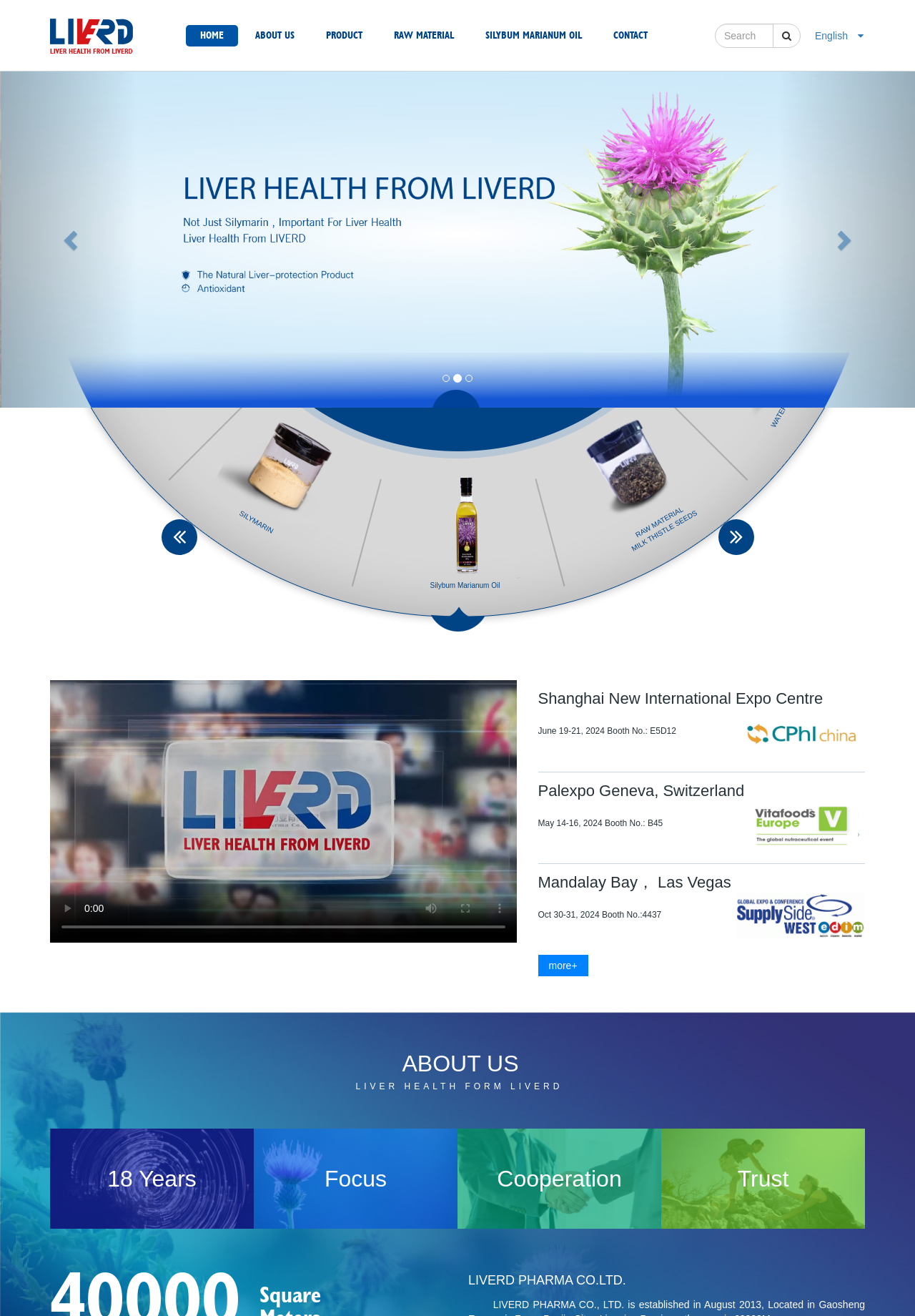Identify the bounding box for the described UI element. Provide the coordinates in (top-left x, top-left y, bottom-right x, bottom-right y) format with values ranging from 0 to 1: English

[0.875, 0.023, 0.959, 0.032]